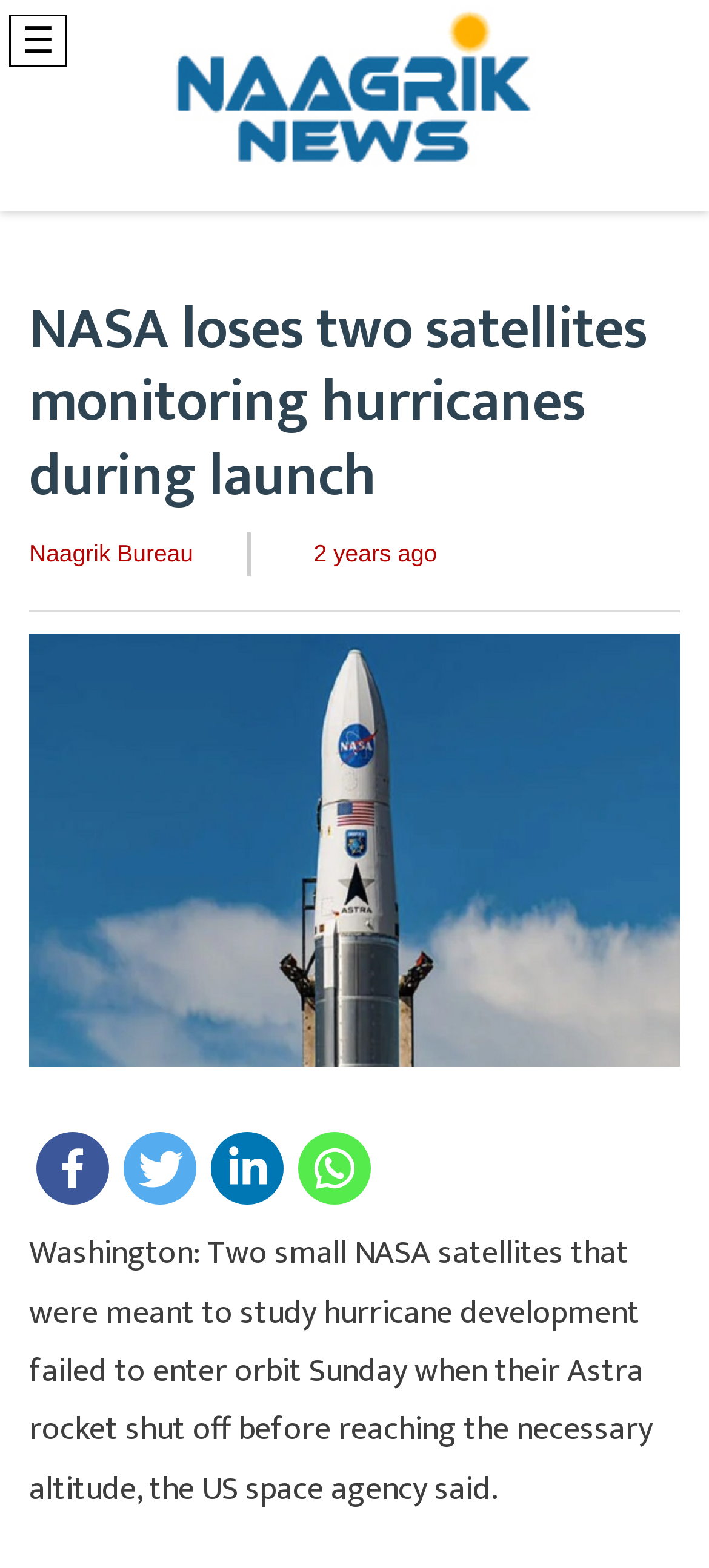Give a concise answer of one word or phrase to the question: 
How long ago was the news published?

2 years ago